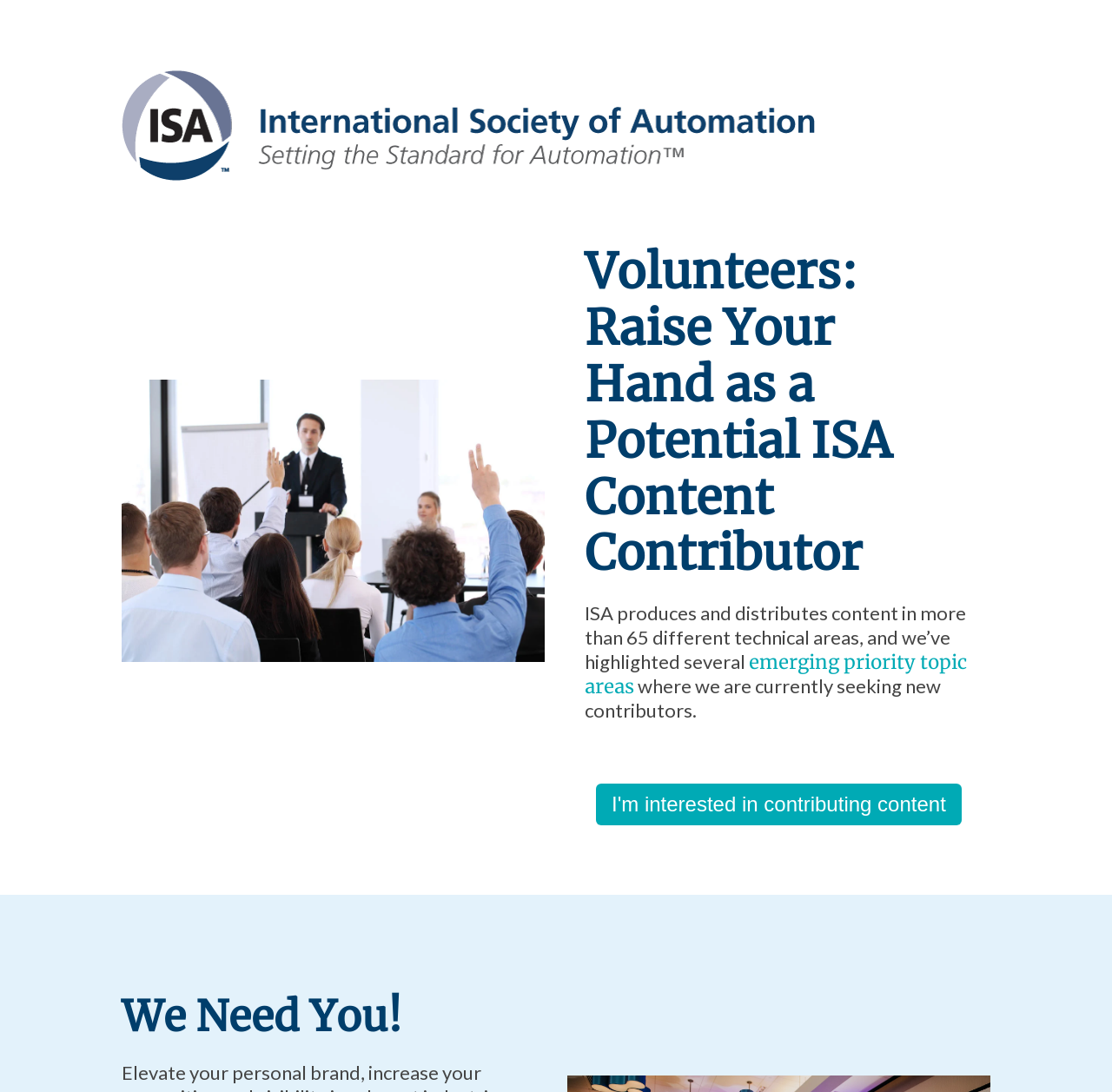From the screenshot, find the bounding box of the UI element matching this description: "emerging priority topic areas". Supply the bounding box coordinates in the form [left, top, right, bottom], each a float between 0 and 1.

[0.526, 0.595, 0.869, 0.64]